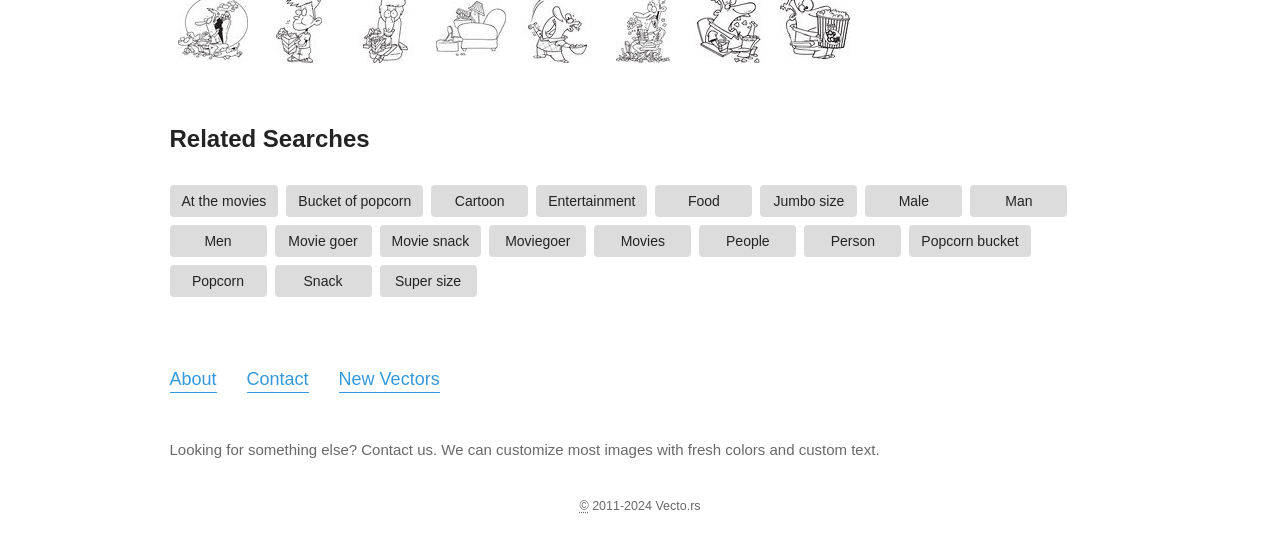Locate the coordinates of the bounding box for the clickable region that fulfills this instruction: "Click the link to view the 'Vector of a Cartoon Father and Kids Watching a Movie - Outlined Coloring Page by Toonaday'".

[0.139, 0.128, 0.193, 0.159]